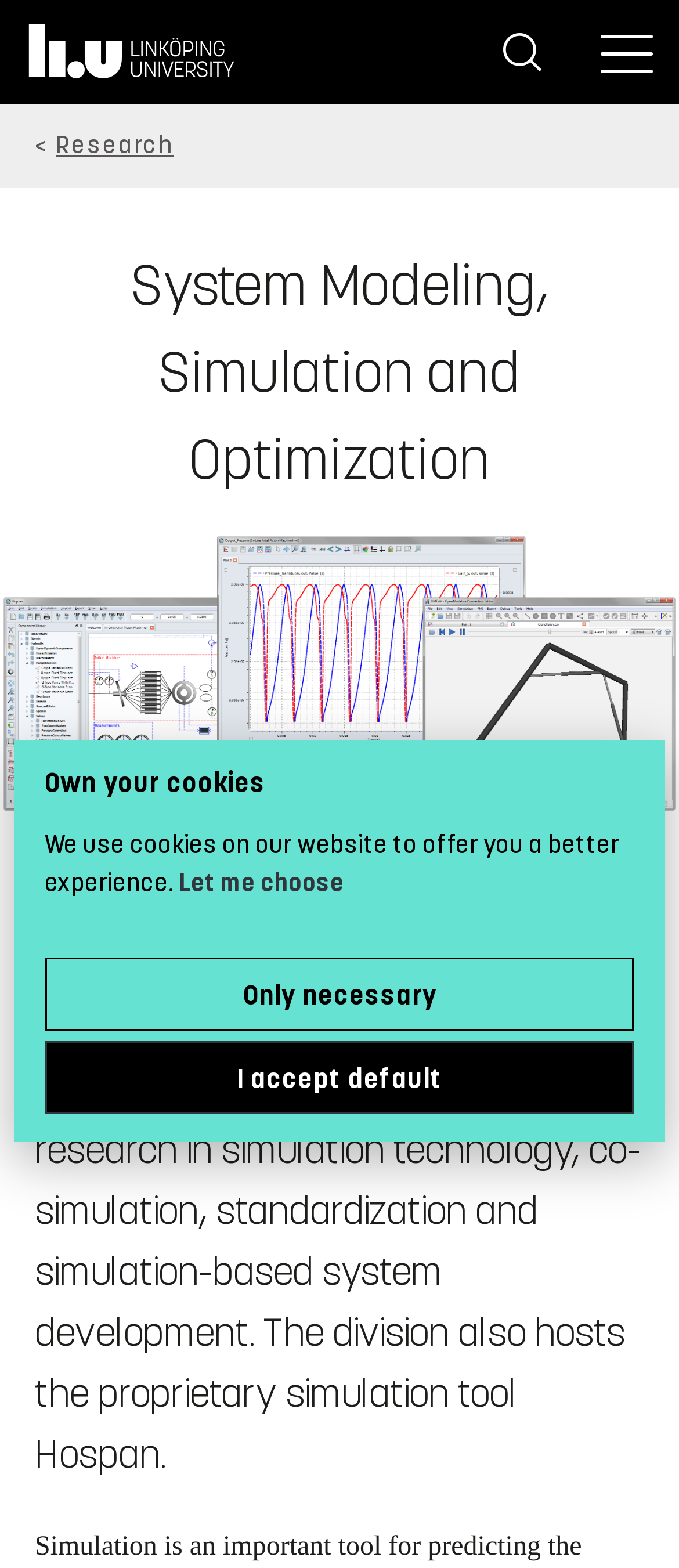Please examine the image and provide a detailed answer to the question: What is the purpose of system simulation in system development?

The webpage states that system simulation is the heart of system development, implying that it plays a crucial role in the development process.